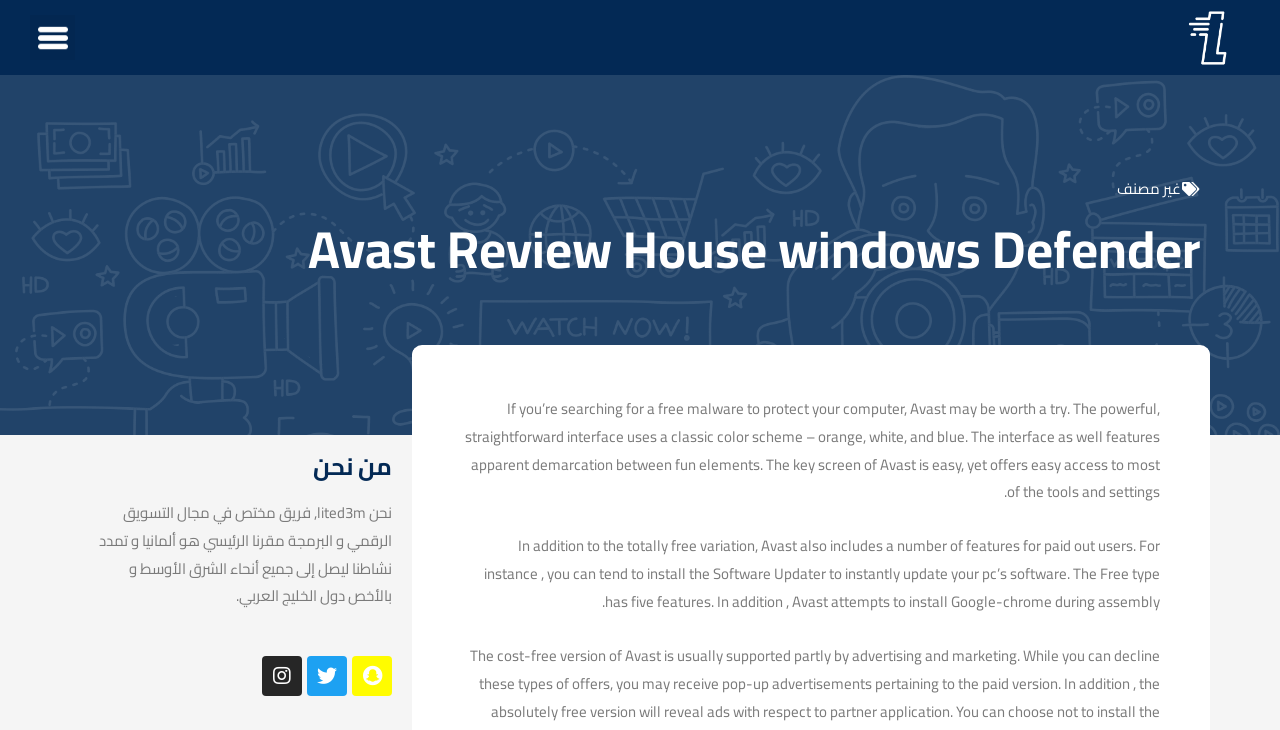What is the color scheme of Avast interface?
Based on the content of the image, thoroughly explain and answer the question.

The webpage describes the interface of Avast as having a classic color scheme, which consists of orange, white, and blue colors, making it easy to use and navigate.